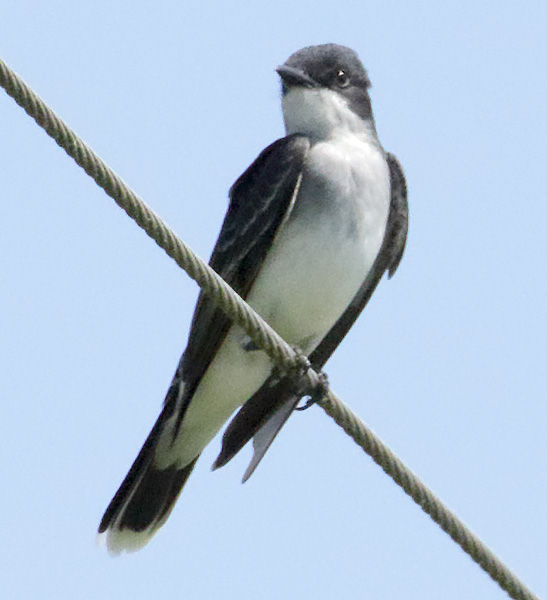From the image, can you give a detailed response to the question below:
What is the shape of the Eastern Kingbird's tail?

According to the caption, the Eastern Kingbird's tail is 'pointed', which suggests that it has a sharp, tapering shape.